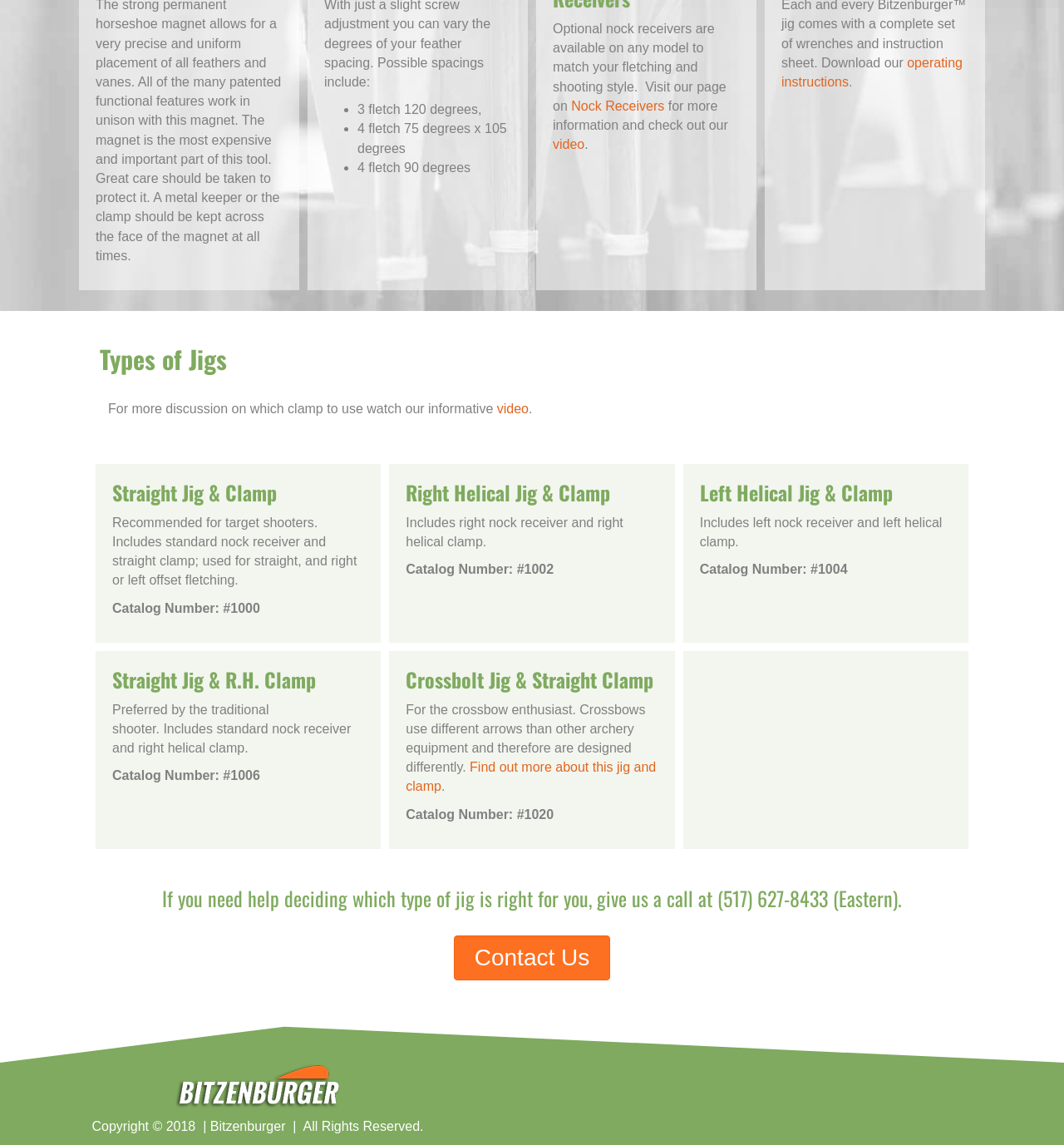What is the copyright year of the webpage?
Please give a detailed answer to the question using the information shown in the image.

The copyright year of the webpage can be found at the bottom of the webpage, which is 2018, stated as 'Copyright © 2018'.